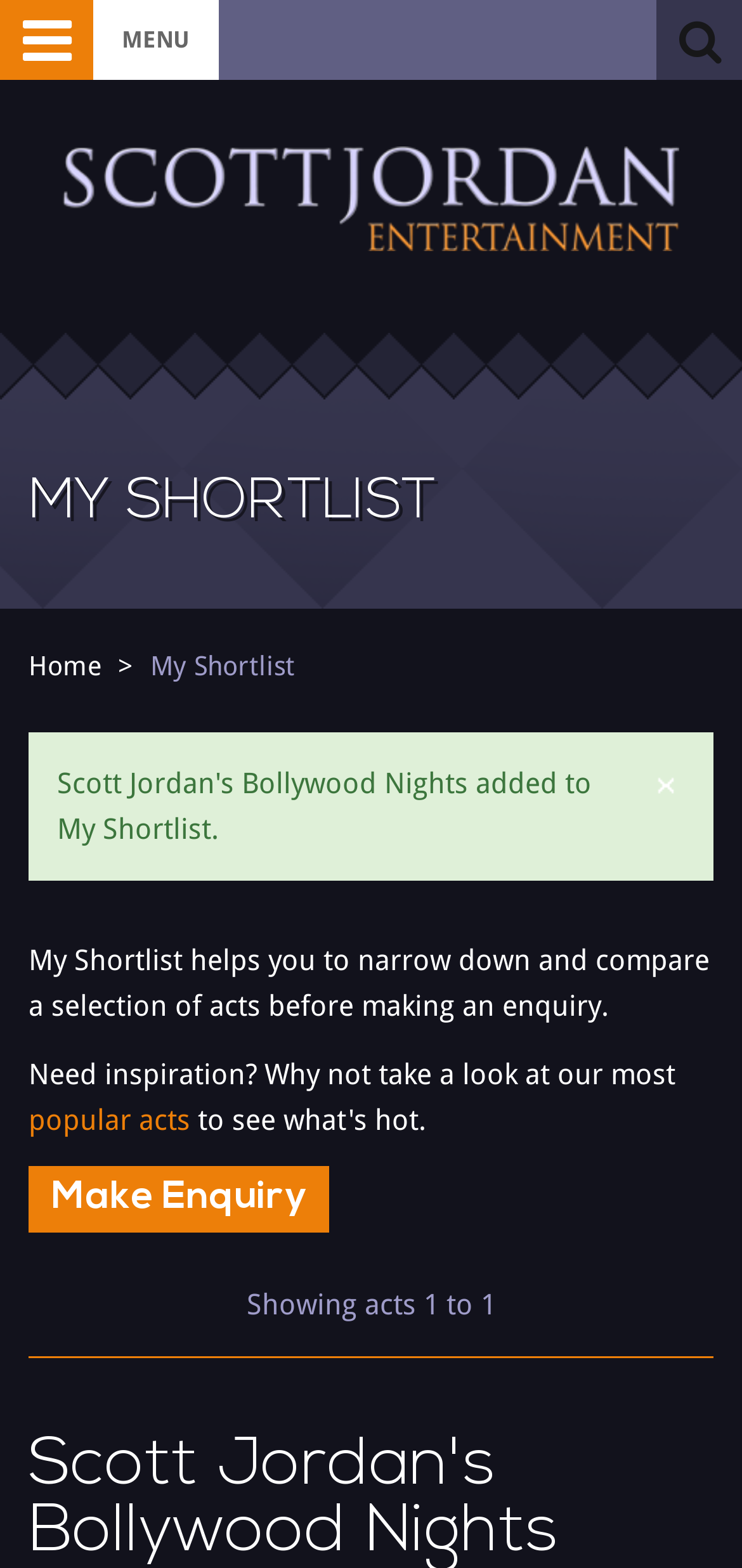Please predict the bounding box coordinates of the element's region where a click is necessary to complete the following instruction: "View popular acts". The coordinates should be represented by four float numbers between 0 and 1, i.e., [left, top, right, bottom].

[0.038, 0.703, 0.256, 0.725]